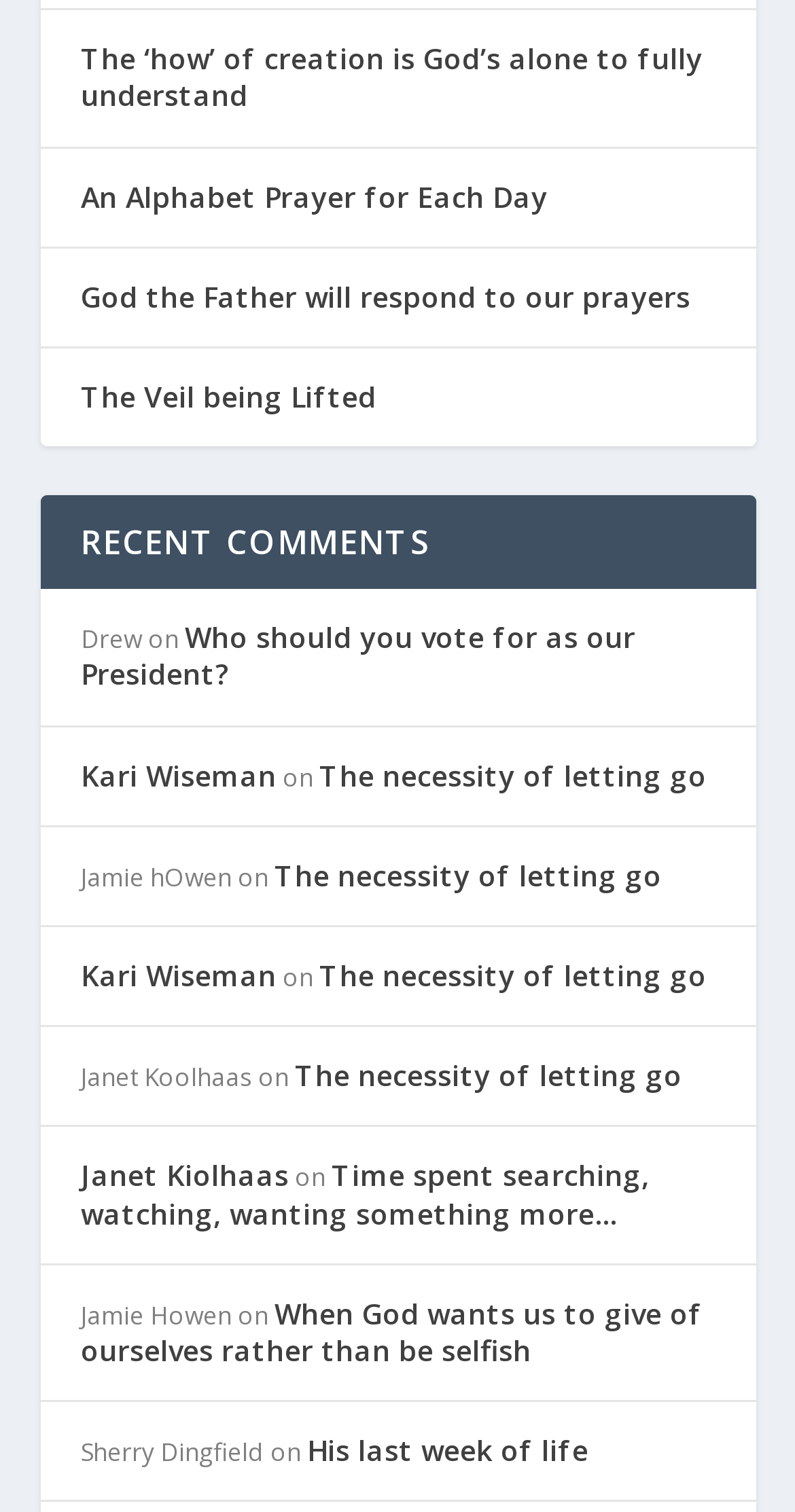Identify the bounding box coordinates of the area that should be clicked in order to complete the given instruction: "Click on the link 'The necessity of letting go'". The bounding box coordinates should be four float numbers between 0 and 1, i.e., [left, top, right, bottom].

[0.401, 0.499, 0.888, 0.525]